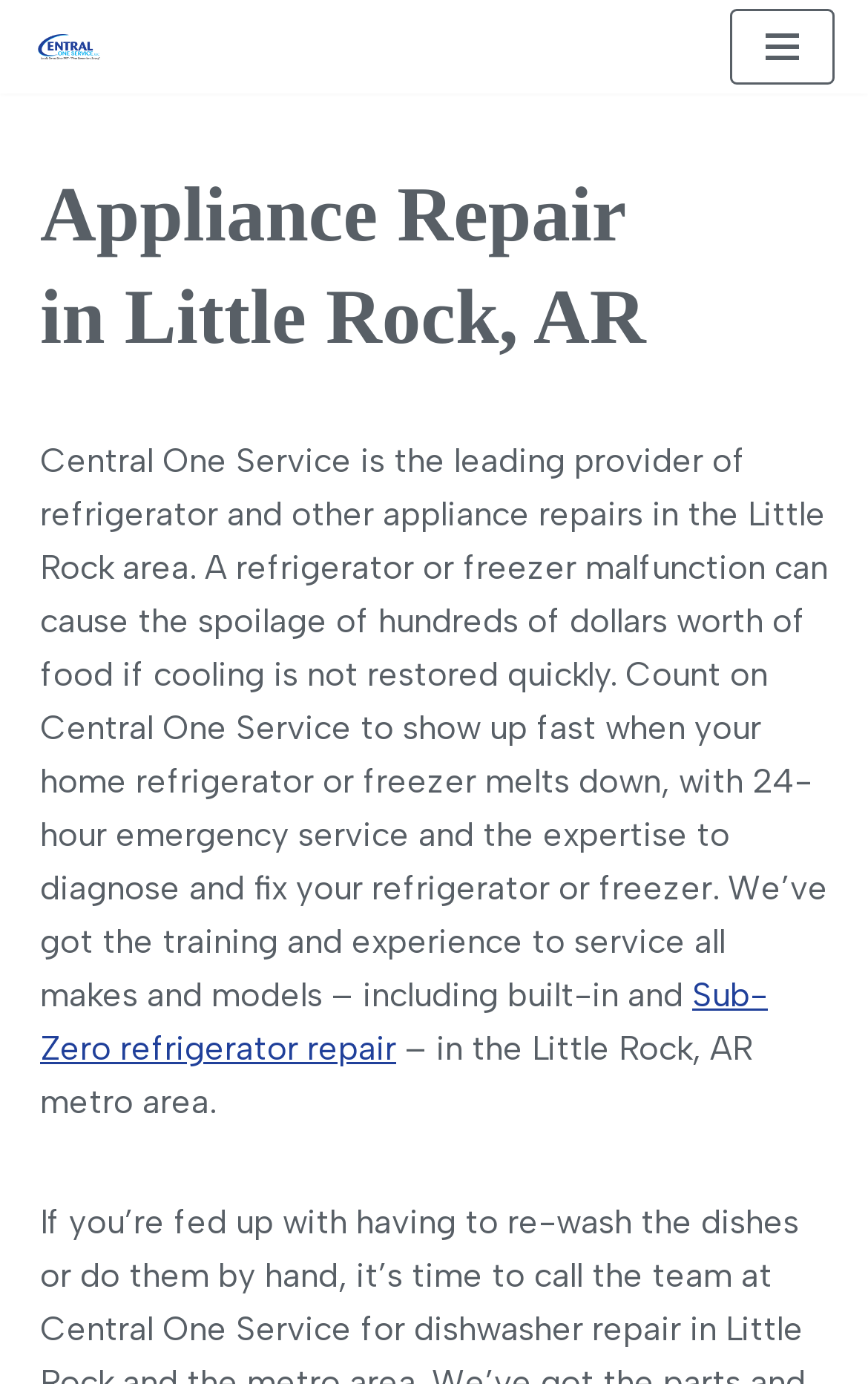Summarize the webpage comprehensively, mentioning all visible components.

The webpage is about Central One Service, a leading provider of home appliance repairs and parts replacement in the Little Rock area. At the top-left corner, there is a link to "Skip to content". Next to it, there is a logo image with a link to the company's description. On the top-right corner, there is a navigation menu button.

Below the logo, there is a heading that reads "Appliance Repair in Little Rock, AR", which spans almost the entire width of the page. Underneath the heading, there is a paragraph of text that describes the company's services, including 24-hour emergency service for refrigerator and freezer repairs. The text also mentions the company's expertise in servicing all makes and models of appliances.

Within the paragraph, there is a link to "Sub-Zero refrigerator repair" located near the bottom-right corner of the text block. The link is followed by a short sentence that completes the thought, "– in the Little Rock, AR metro area." Overall, the webpage appears to be a service page for Central One Service, providing information about their appliance repair services in the Little Rock area.